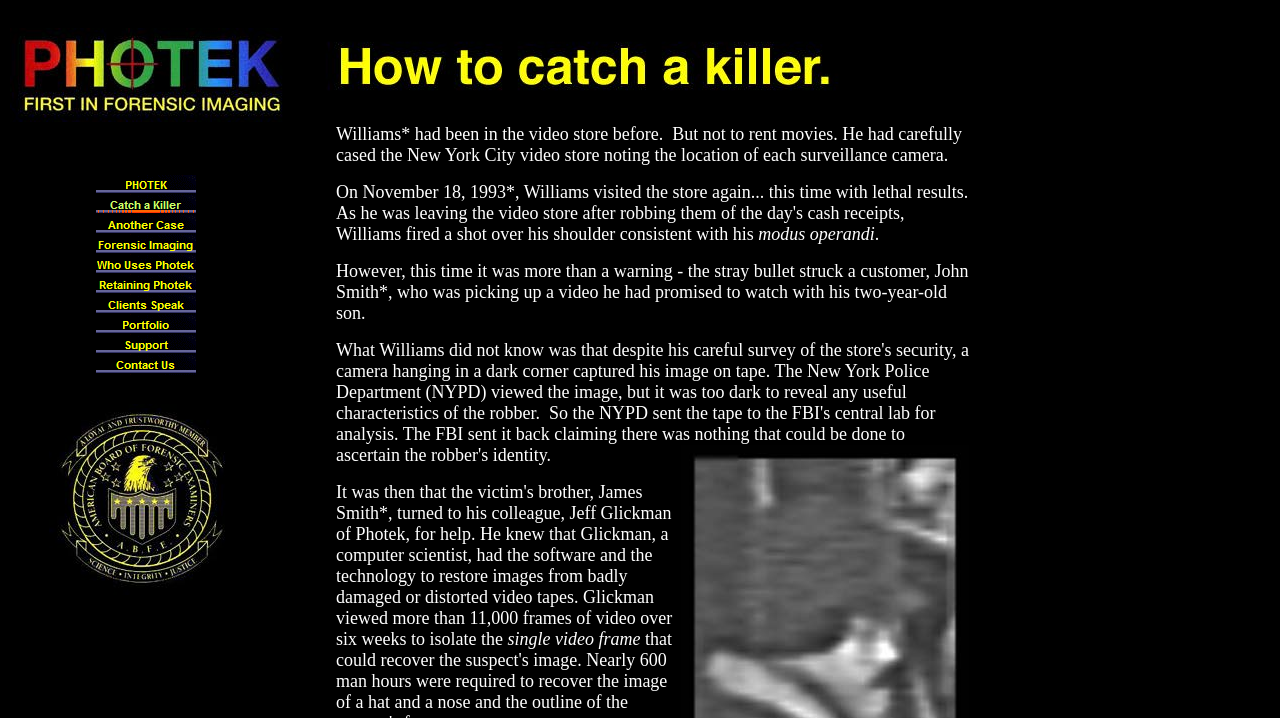Identify the bounding box coordinates of the clickable region to carry out the given instruction: "View the Portfolio".

[0.075, 0.439, 0.153, 0.467]